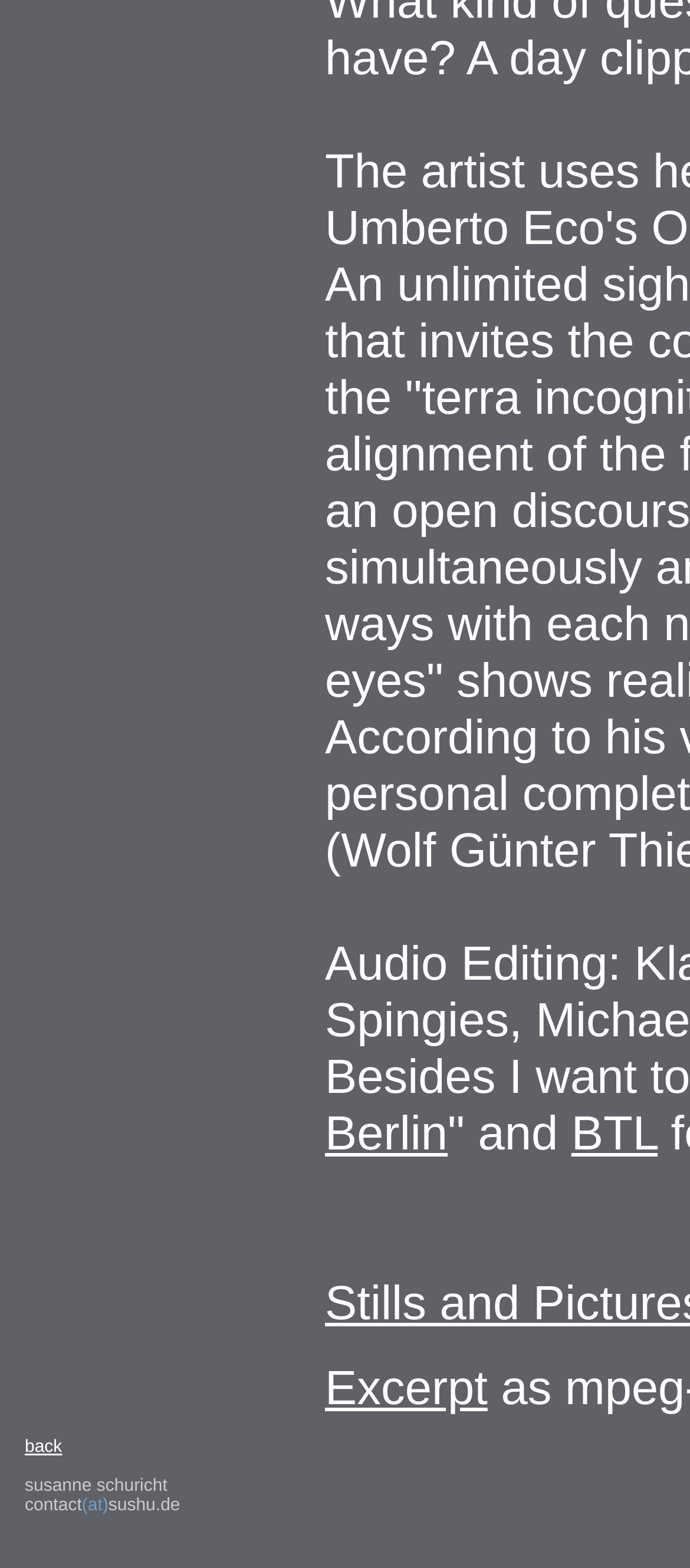Using the information in the image, give a detailed answer to the following question: What is the name of the person?

I found the name 'Susanne Schuricht' in the static text element located at the top-left corner of the webpage, which suggests that it is the name of the person.